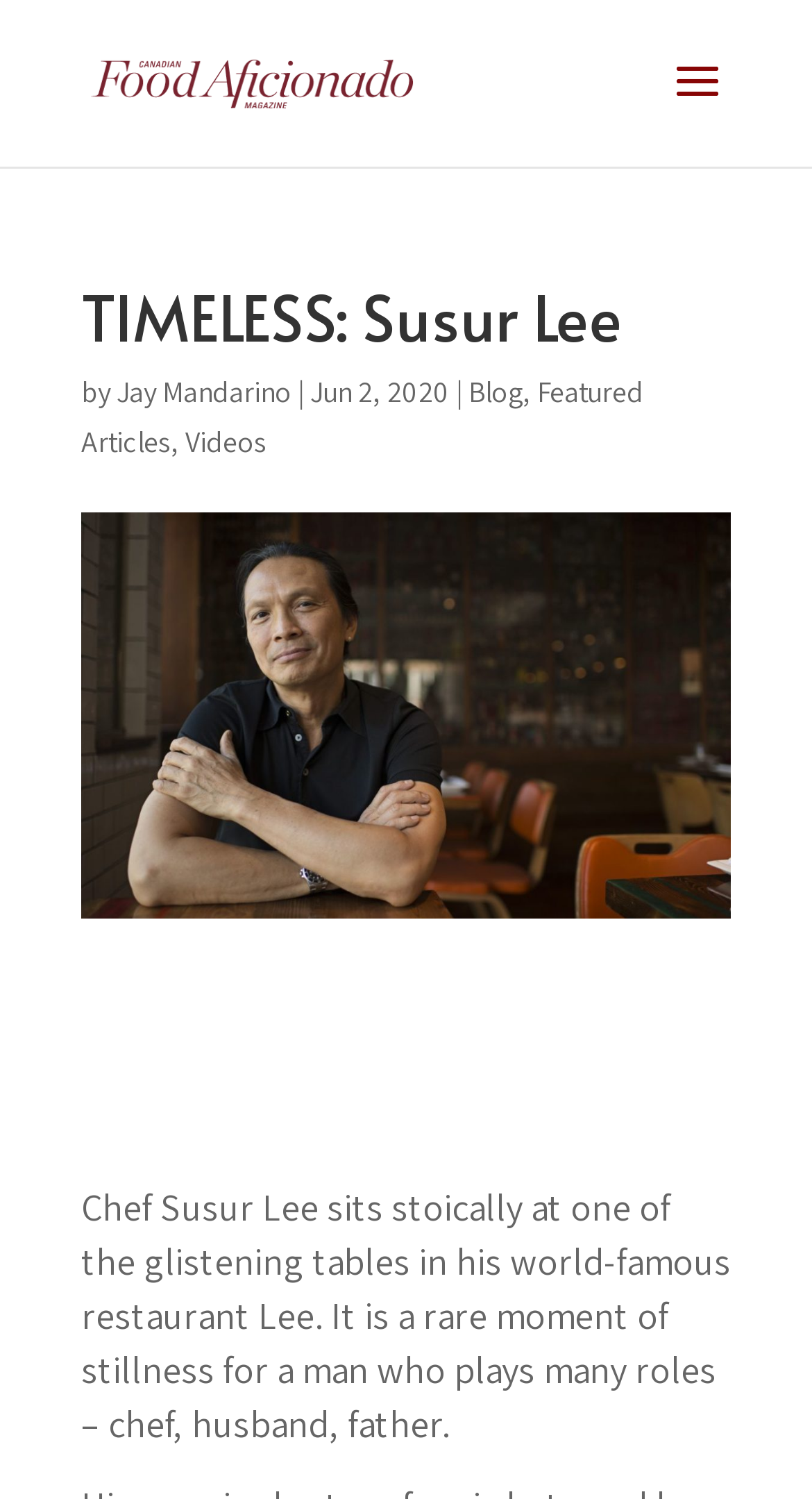From the webpage screenshot, predict the bounding box of the UI element that matches this description: "alt="Canadian Food Aficionado"".

[0.11, 0.04, 0.51, 0.066]